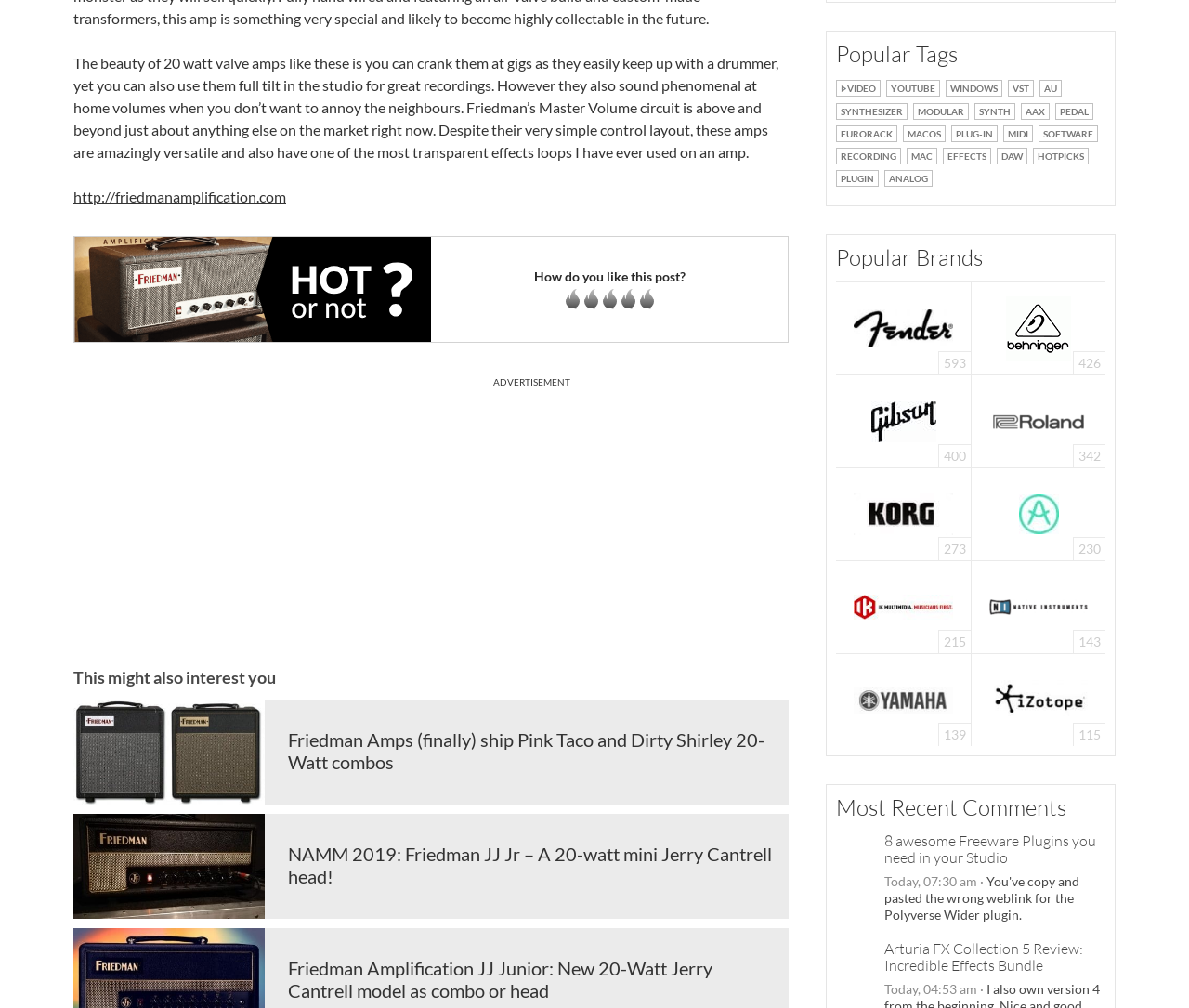Can you specify the bounding box coordinates for the region that should be clicked to fulfill this instruction: "Watch video on YouTube".

[0.745, 0.078, 0.791, 0.097]